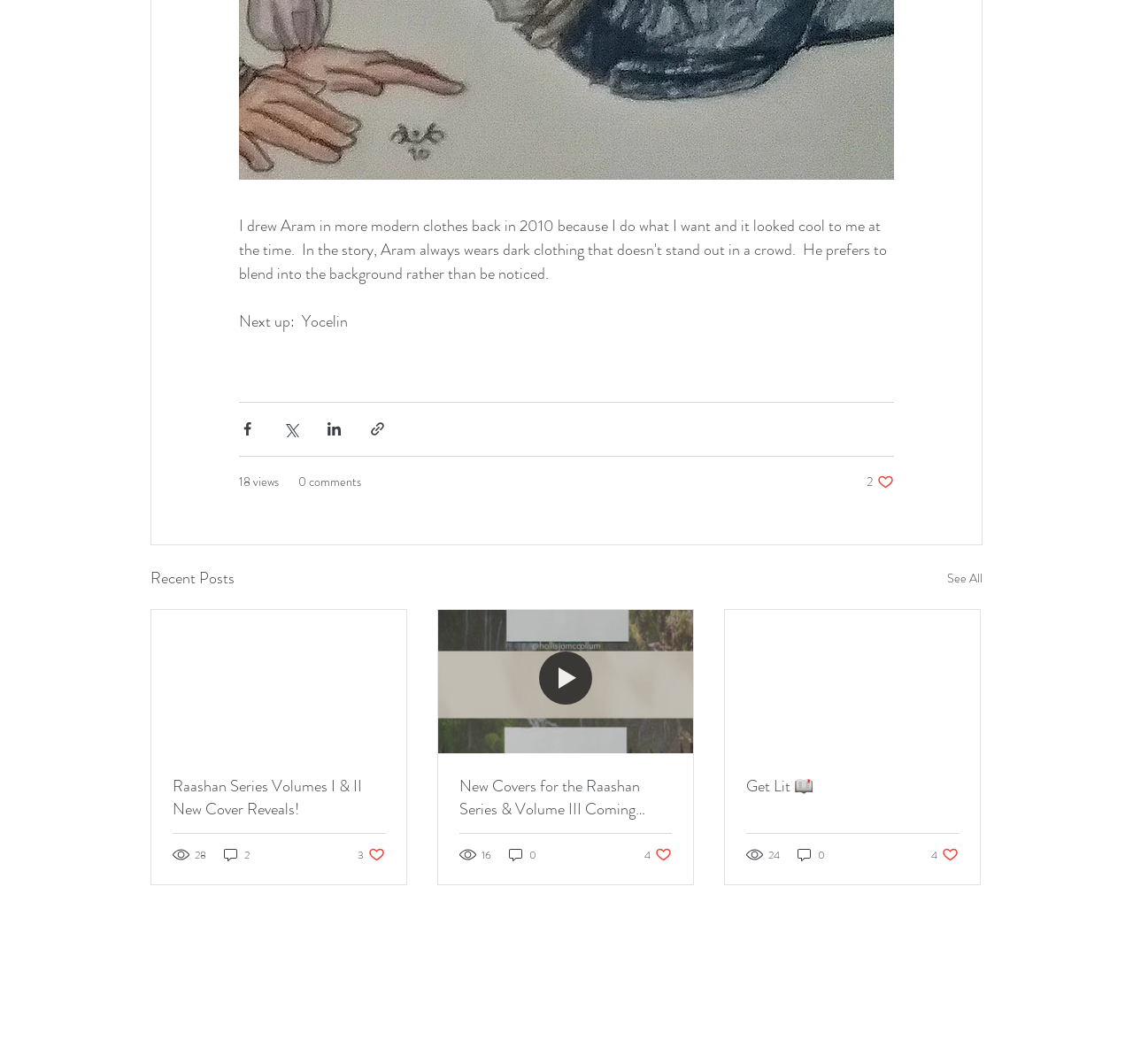What is the category of the posts listed?
Using the image provided, answer with just one word or phrase.

Recent Posts